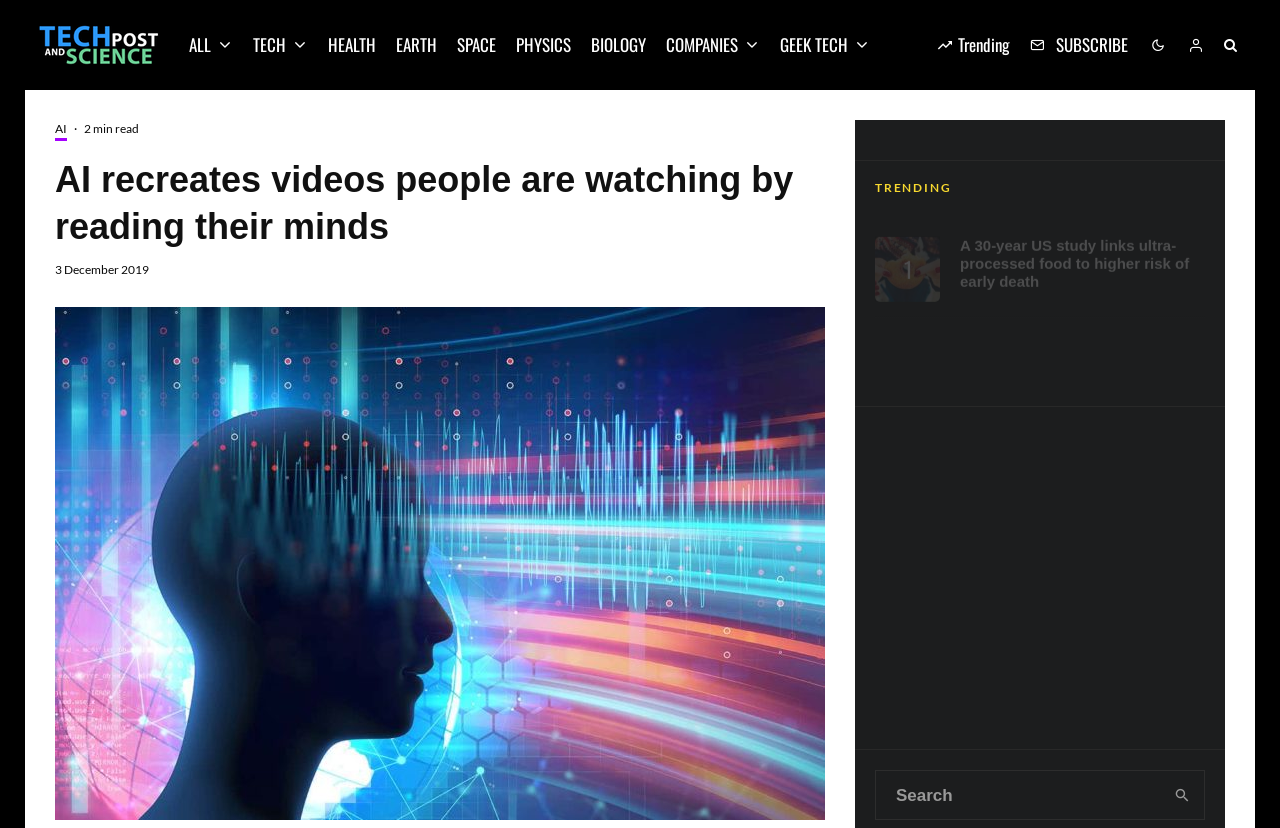Determine the bounding box coordinates of the section to be clicked to follow the instruction: "View the trending articles". The coordinates should be given as four float numbers between 0 and 1, formatted as [left, top, right, bottom].

[0.684, 0.218, 0.941, 0.235]